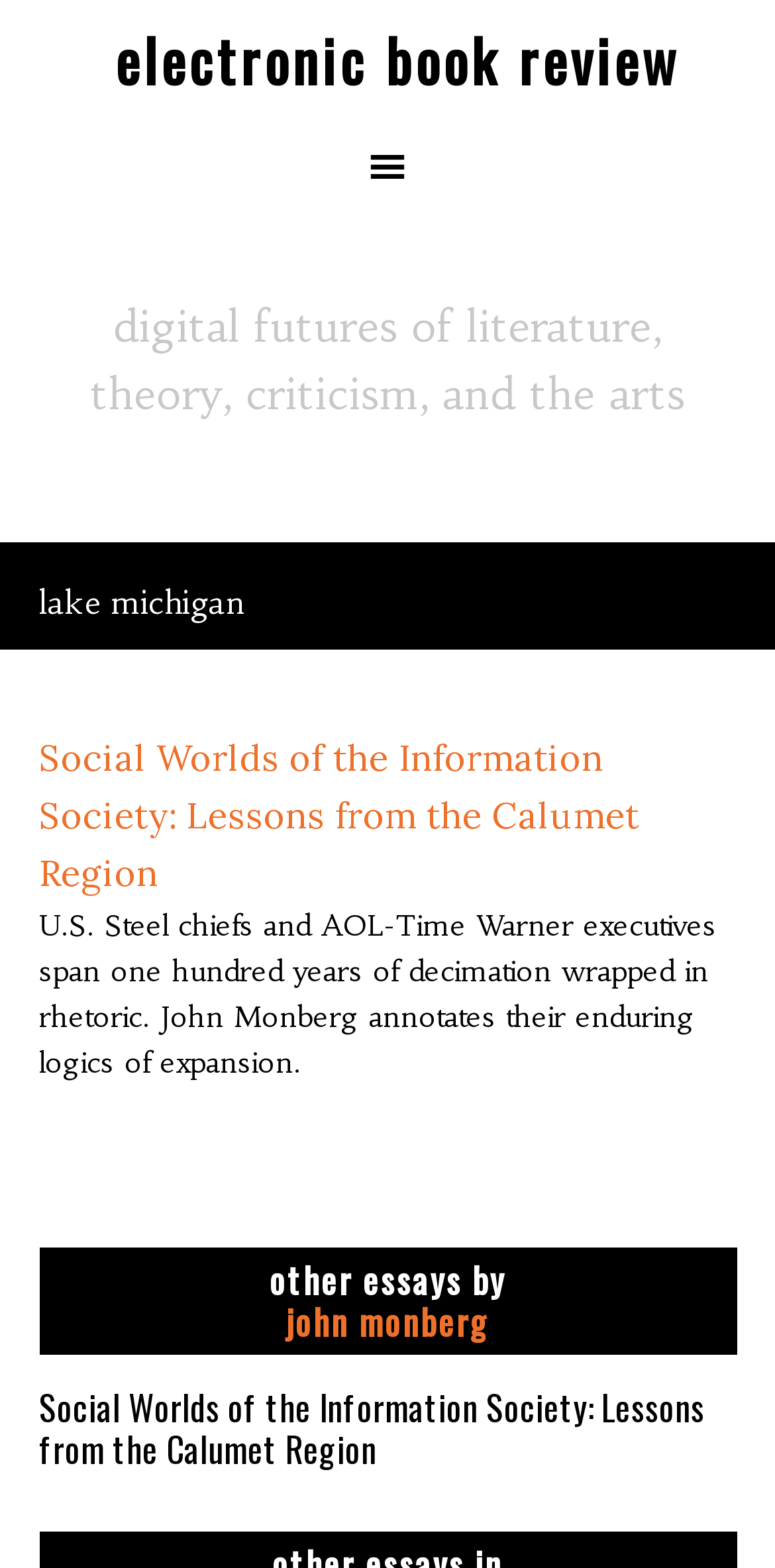What is the name of the company mentioned in the article? Based on the image, give a response in one word or a short phrase.

U.S. Steel